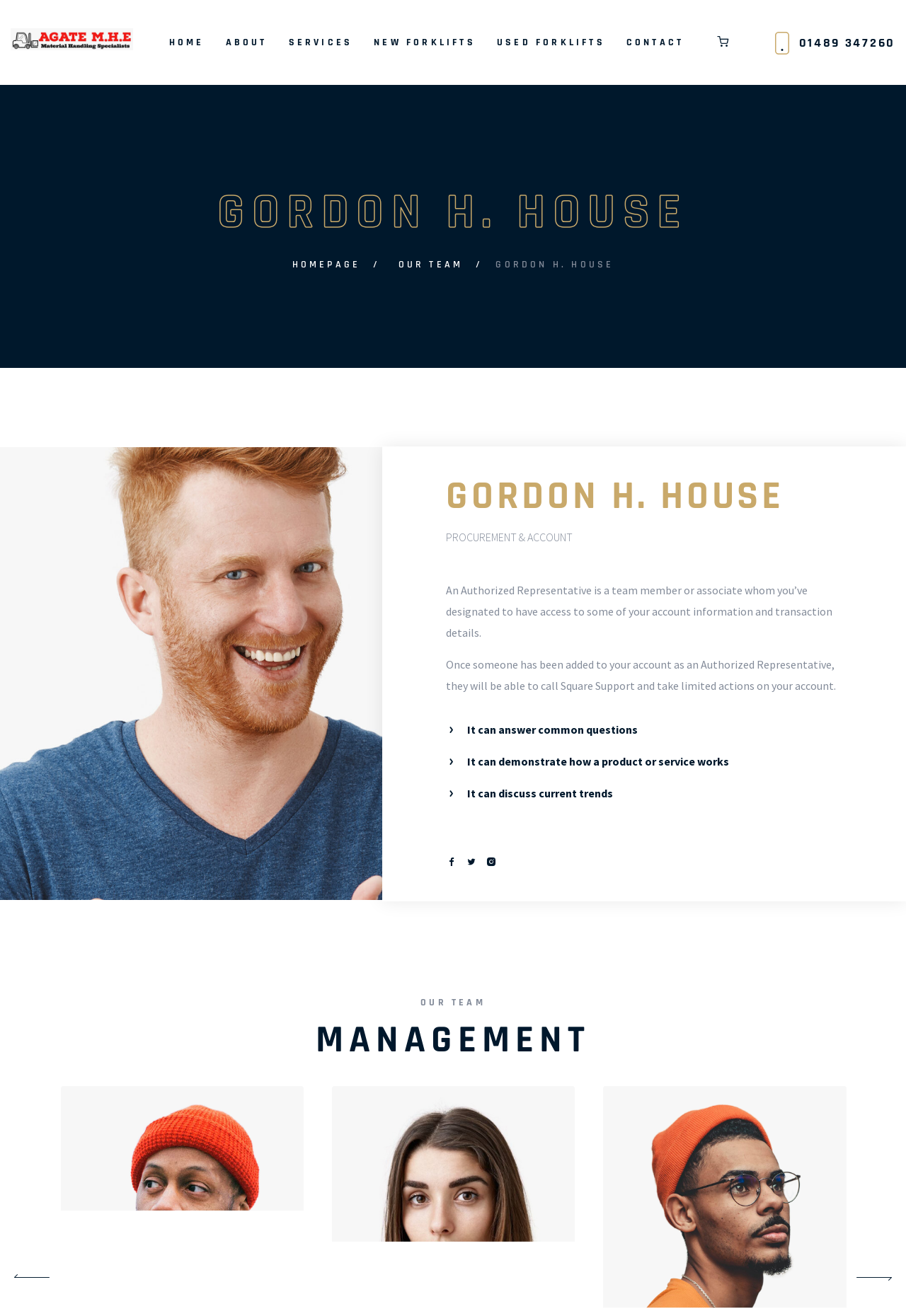Identify the bounding box coordinates for the UI element described as follows: Homepage. Use the format (top-left x, top-left y, bottom-right x, bottom-right y) and ensure all values are floating point numbers between 0 and 1.

[0.322, 0.196, 0.398, 0.206]